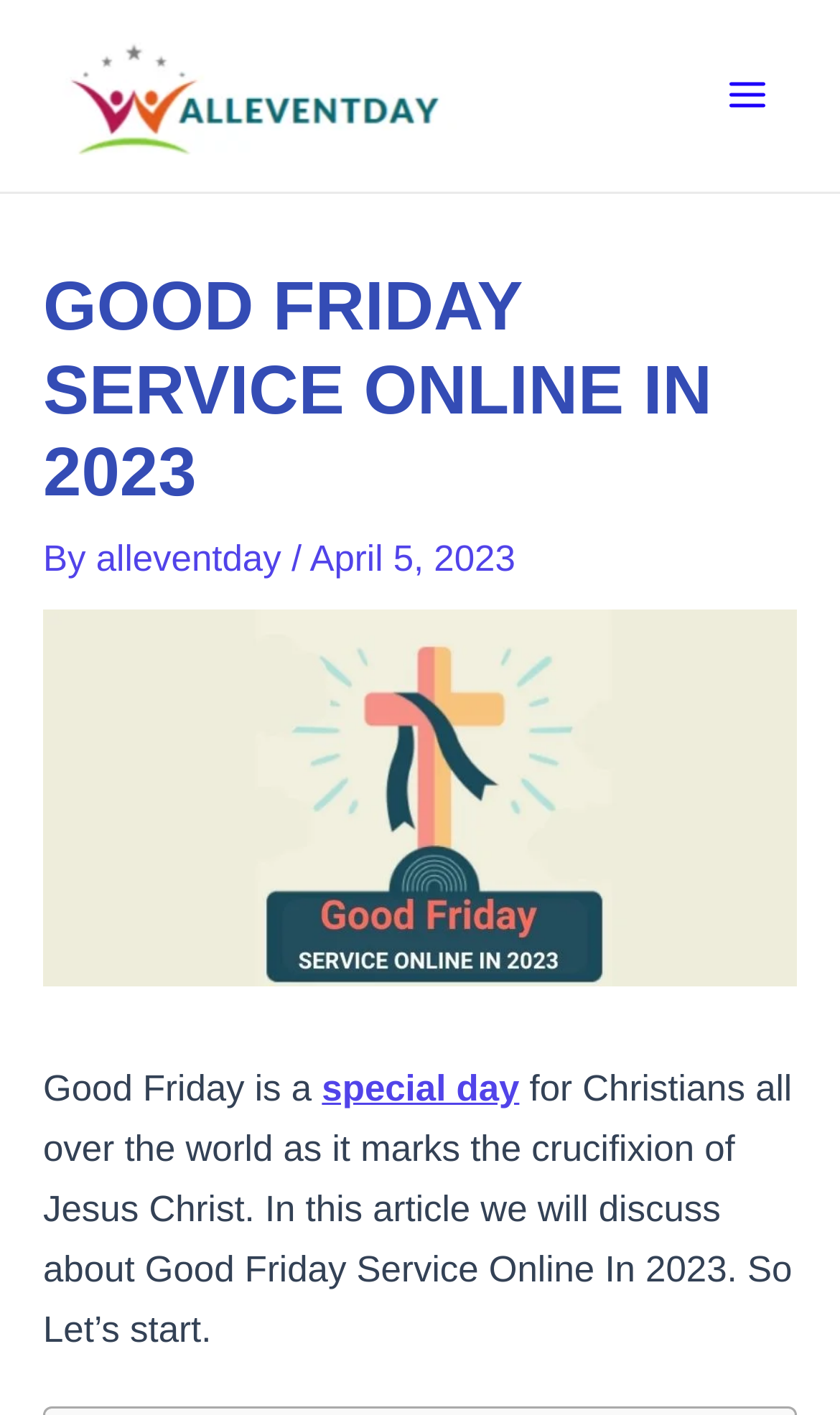Identify the text that serves as the heading for the webpage and generate it.

GOOD FRIDAY SERVICE ONLINE IN 2023